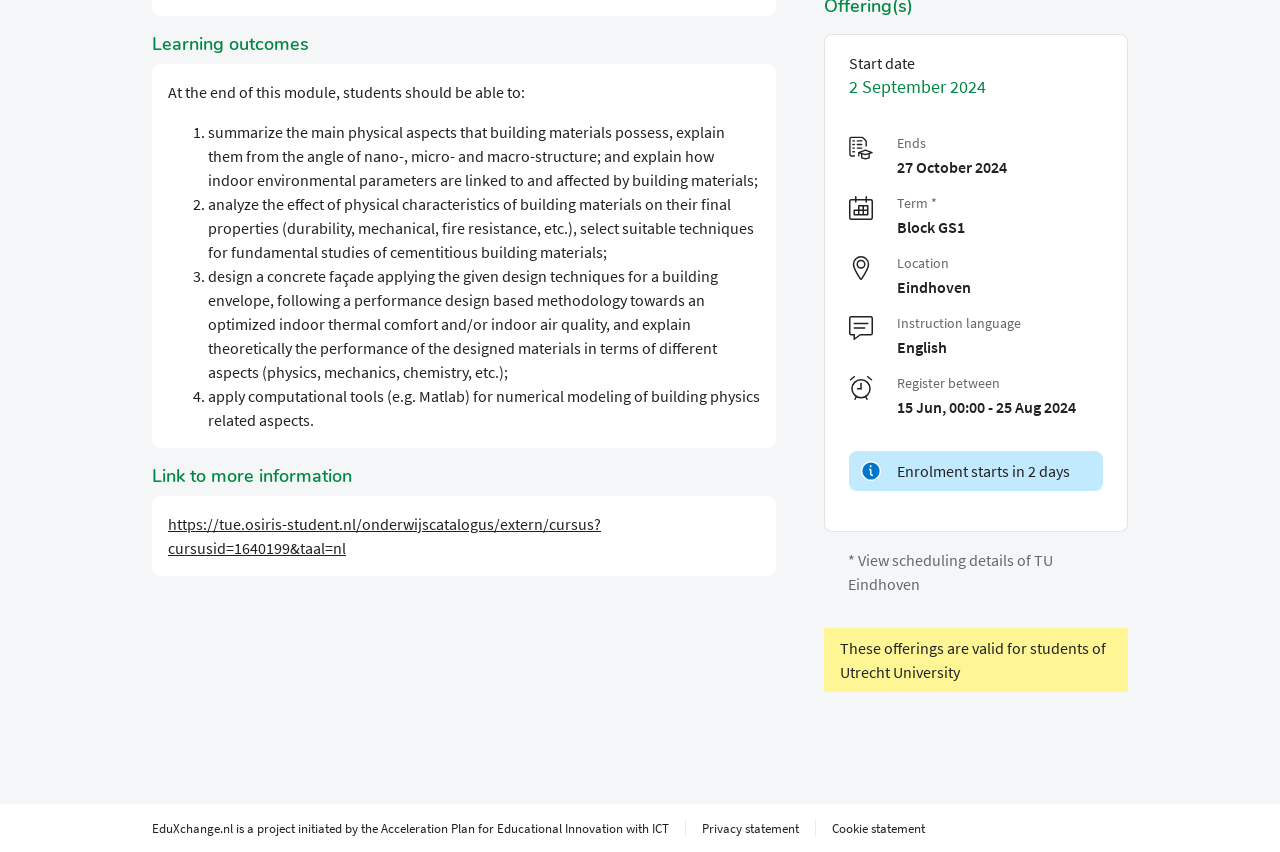Determine the bounding box for the described UI element: "Open positions".

None